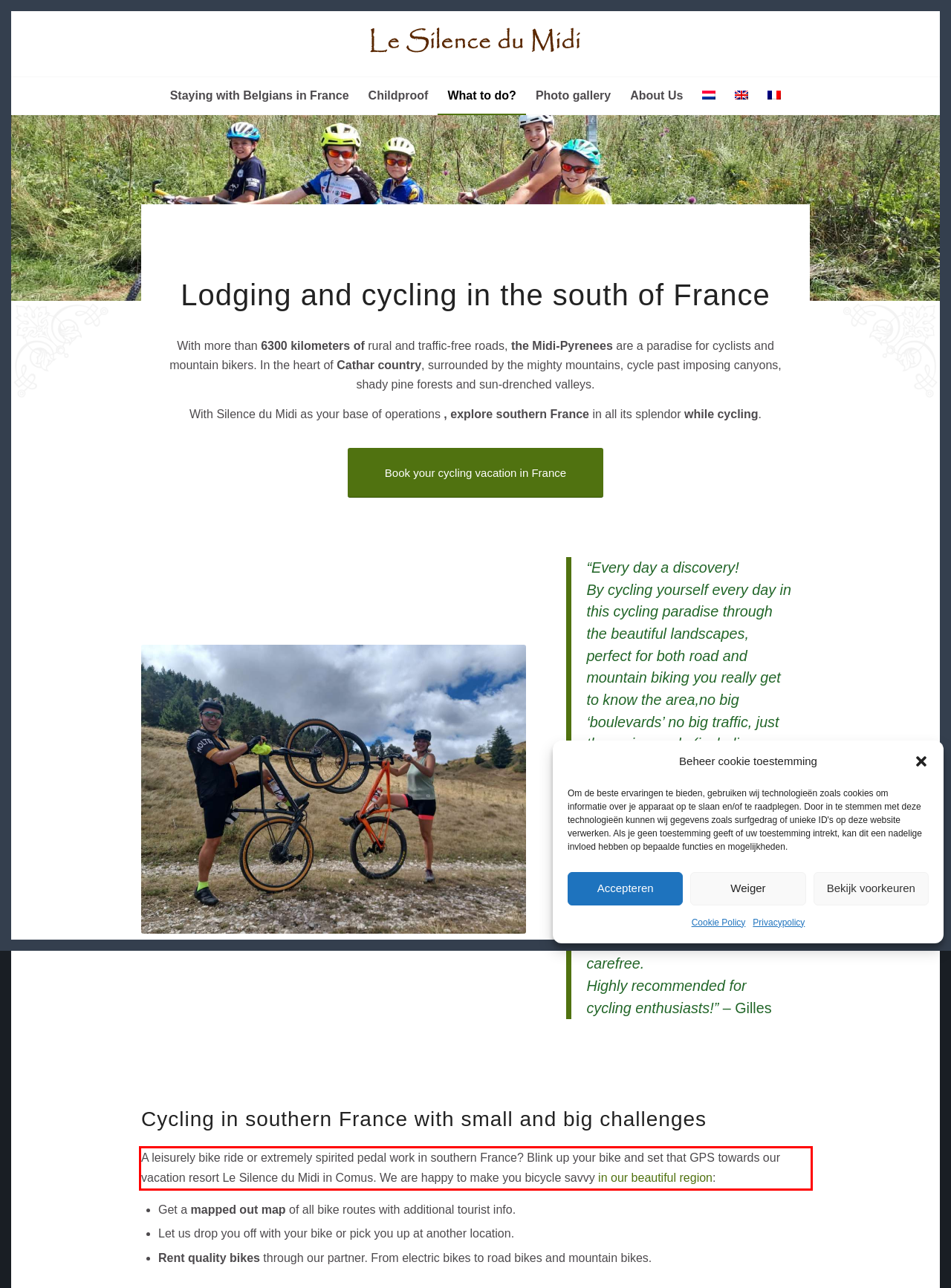Examine the webpage screenshot and use OCR to obtain the text inside the red bounding box.

A leisurely bike ride or extremely spirited pedal work in southern France? Blink up your bike and set that GPS towards our vacation resort Le Silence du Midi in Comus. We are happy to make you bicycle savvy in our beautiful region: